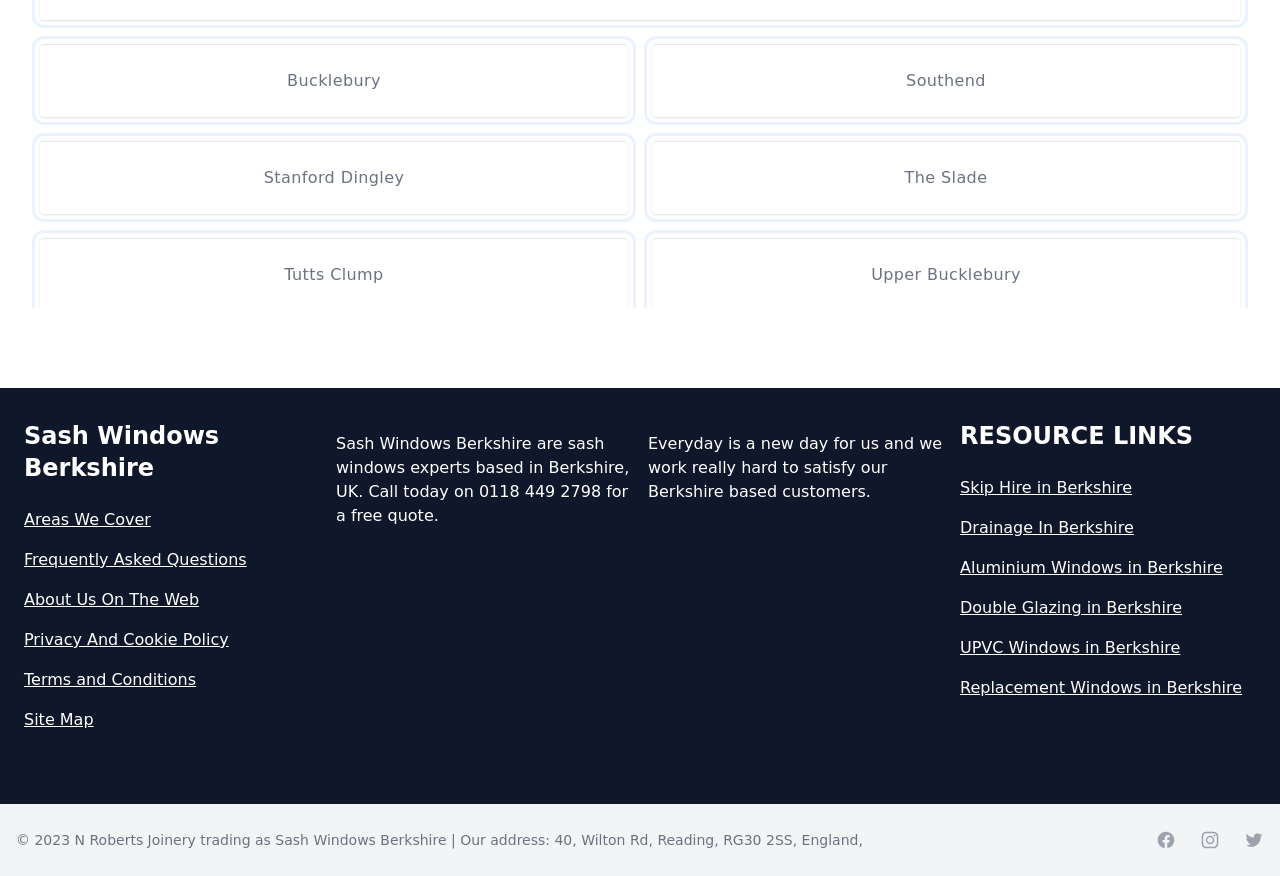Please specify the coordinates of the bounding box for the element that should be clicked to carry out this instruction: "Visit 'Areas We Cover'". The coordinates must be four float numbers between 0 and 1, formatted as [left, top, right, bottom].

[0.019, 0.58, 0.25, 0.607]